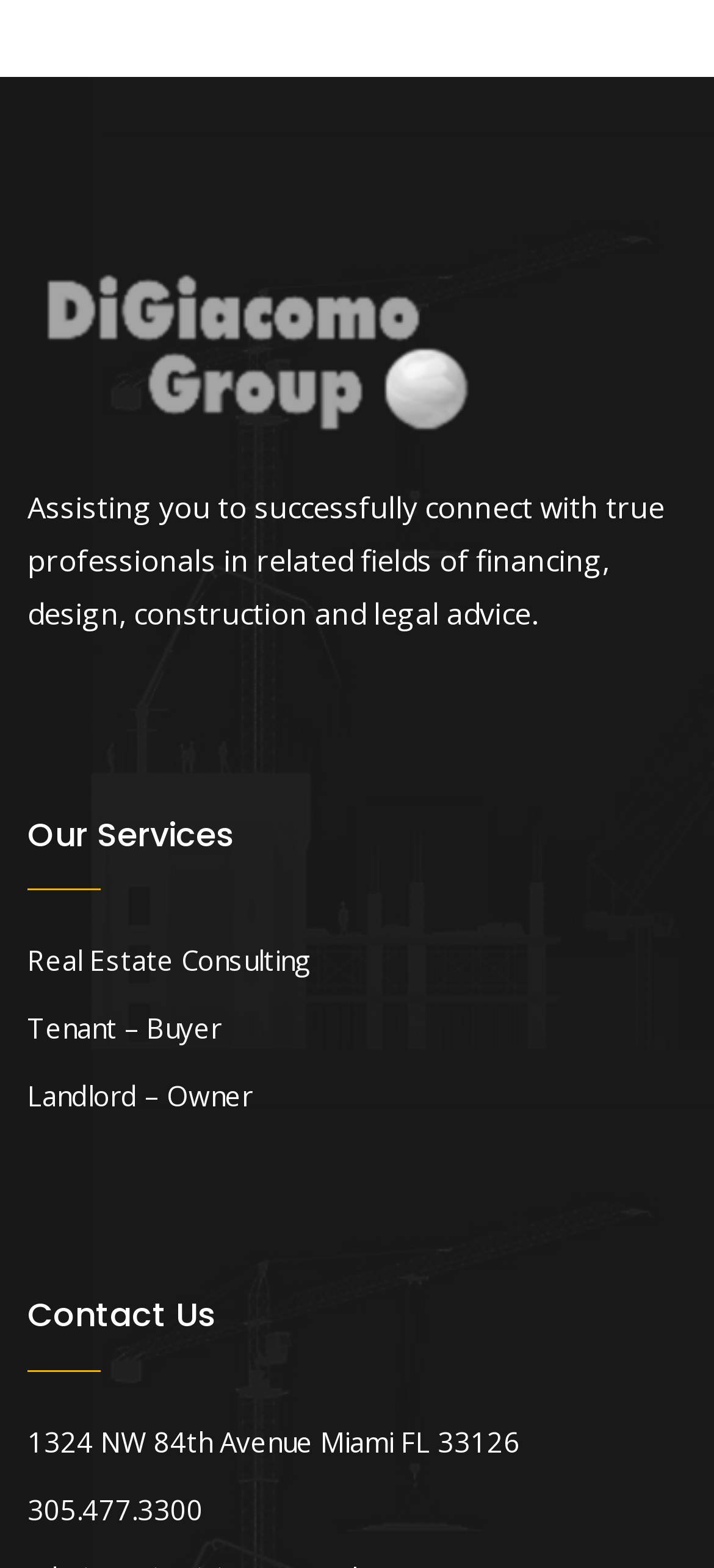Determine the bounding box of the UI element mentioned here: "alt="Awesome Image"". The coordinates must be in the format [left, top, right, bottom] with values ranging from 0 to 1.

[0.038, 0.211, 0.679, 0.235]